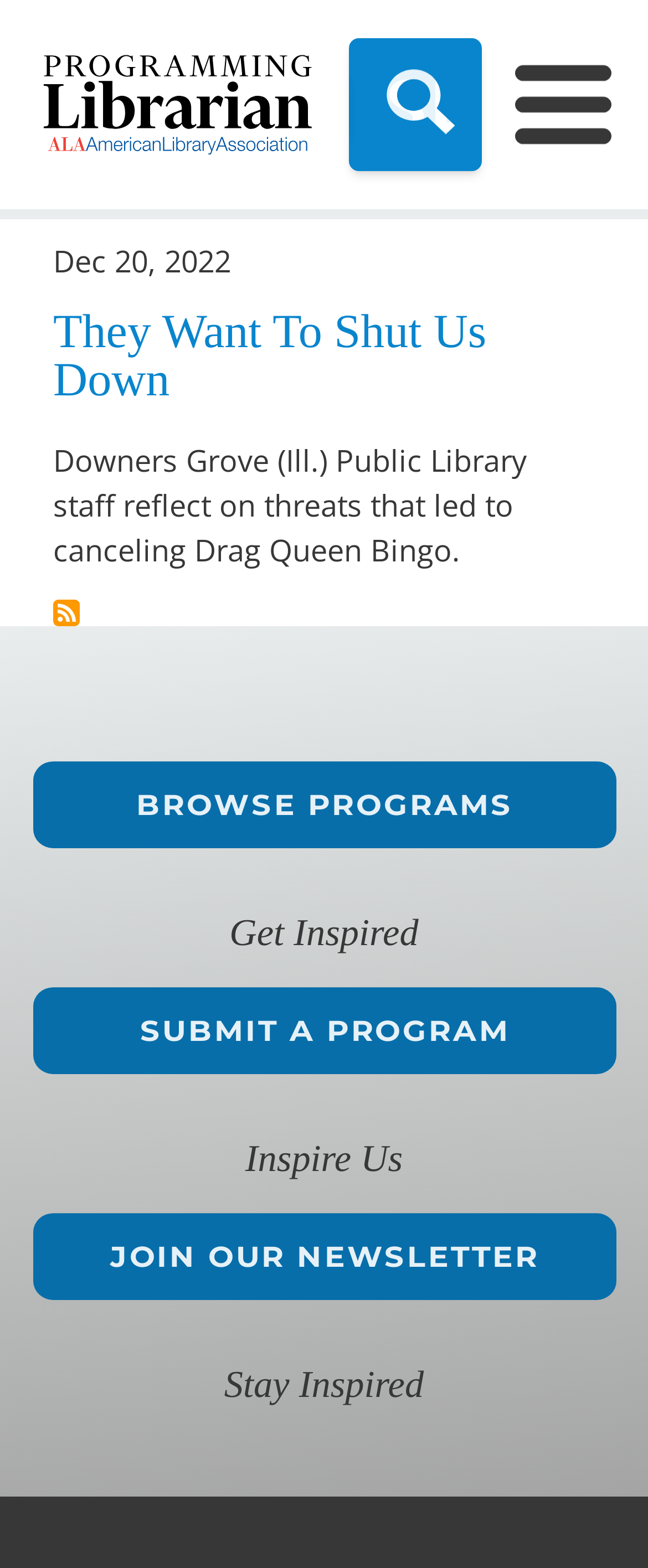Detail the various sections and features of the webpage.

The webpage is about book banning and is part of the Programming Librarian website. At the top left, there is a link to "Skip to main content". Next to it, there is a link to "Home" accompanied by a small image. On the top right, there is a "Search" button and a "Main Menu" button that expands to a header navigation menu.

The main content area is divided into two sections. The top section features an article with a time stamp "Dec 20, 2022" and a heading "They Want To Shut Us Down". Below the heading, there is a link with the same title and a paragraph of text describing how Downers Grove (Ill.) Public Library staff reflect on threats that led to canceling Drag Queen Bingo. There is also a link to "Subscribe to book banning" below the article.

The bottom section is a group of links and emphasized text. There are three links: "BROWSE PROGRAMS", "SUBMIT A PROGRAM", and "JOIN OUR NEWSLETTER". Each link is accompanied by emphasized text, such as "Get Inspired", "Inspire Us", and "Stay Inspired", which are positioned to the right of the links.